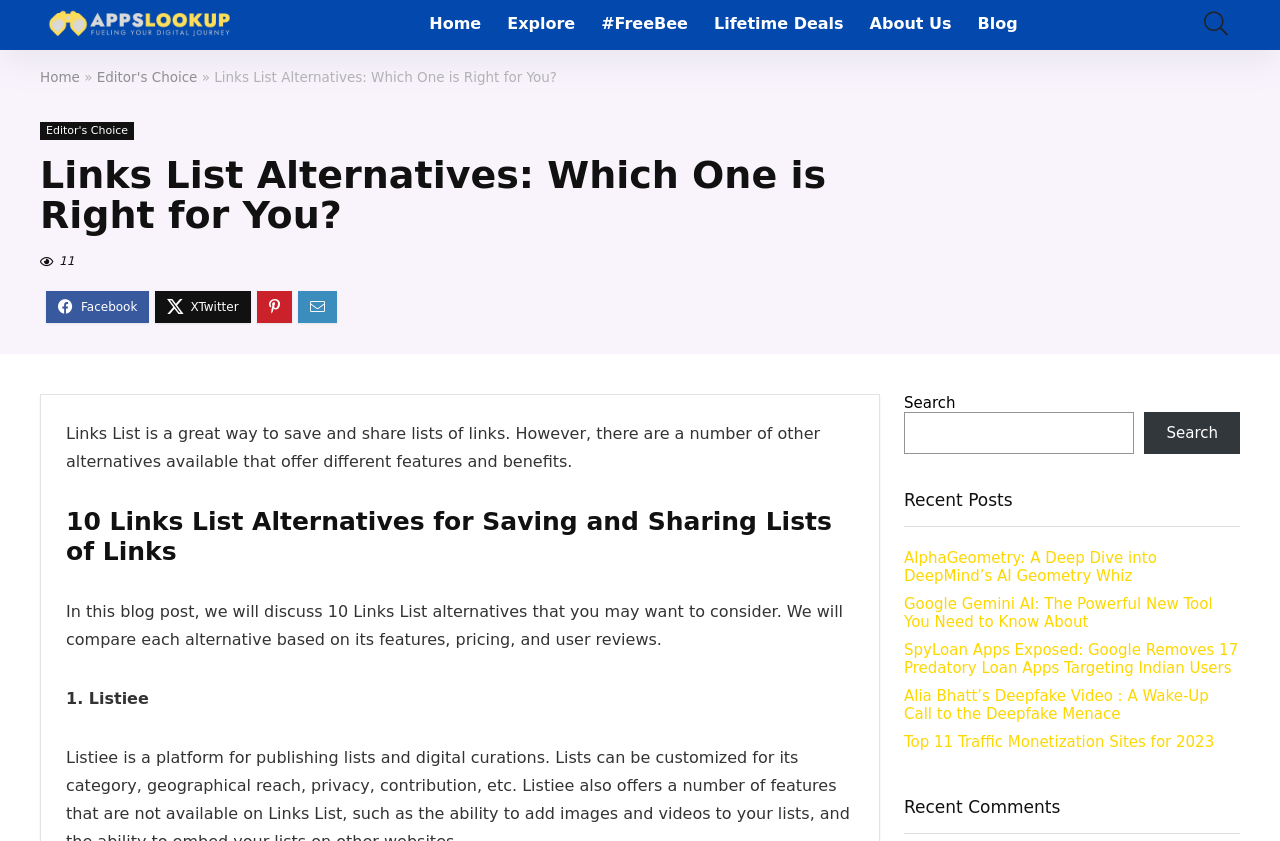Please find the bounding box coordinates for the clickable element needed to perform this instruction: "Search for something".

[0.706, 0.468, 0.969, 0.539]